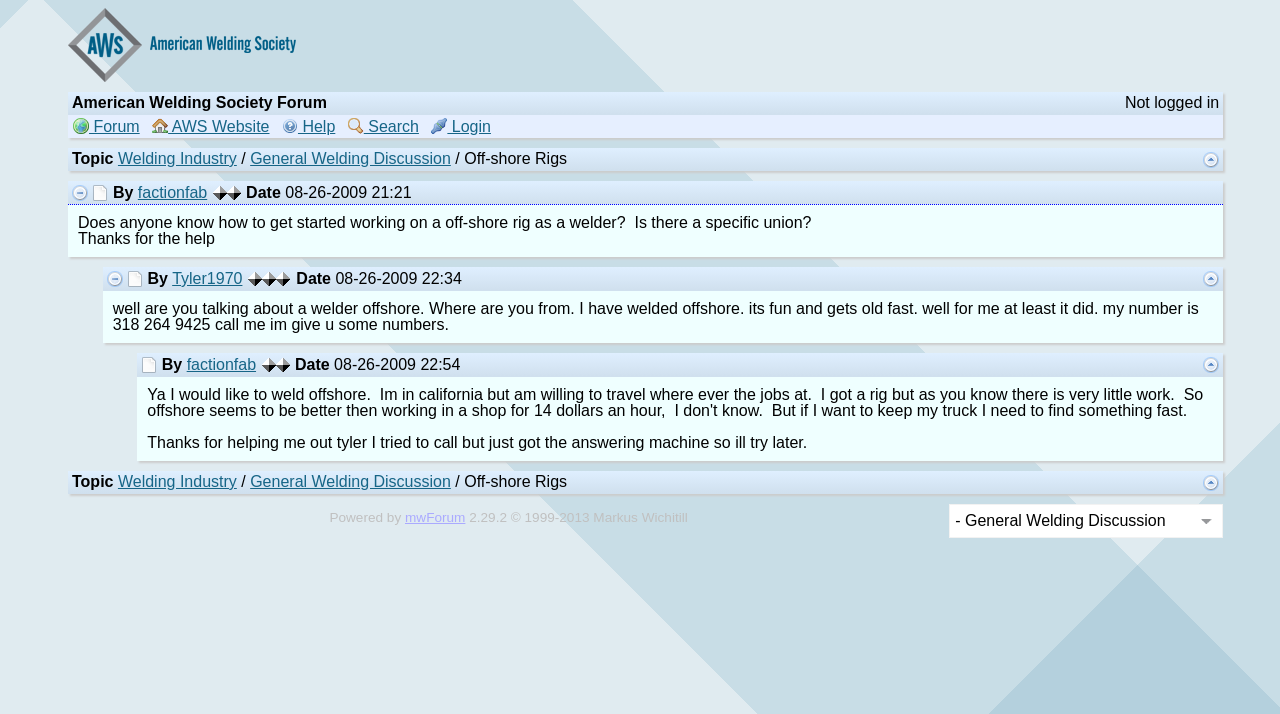Identify the bounding box coordinates for the region to click in order to carry out this instruction: "View the parent topic". Provide the coordinates using four float numbers between 0 and 1, formatted as [left, top, right, bottom].

[0.94, 0.378, 0.952, 0.402]